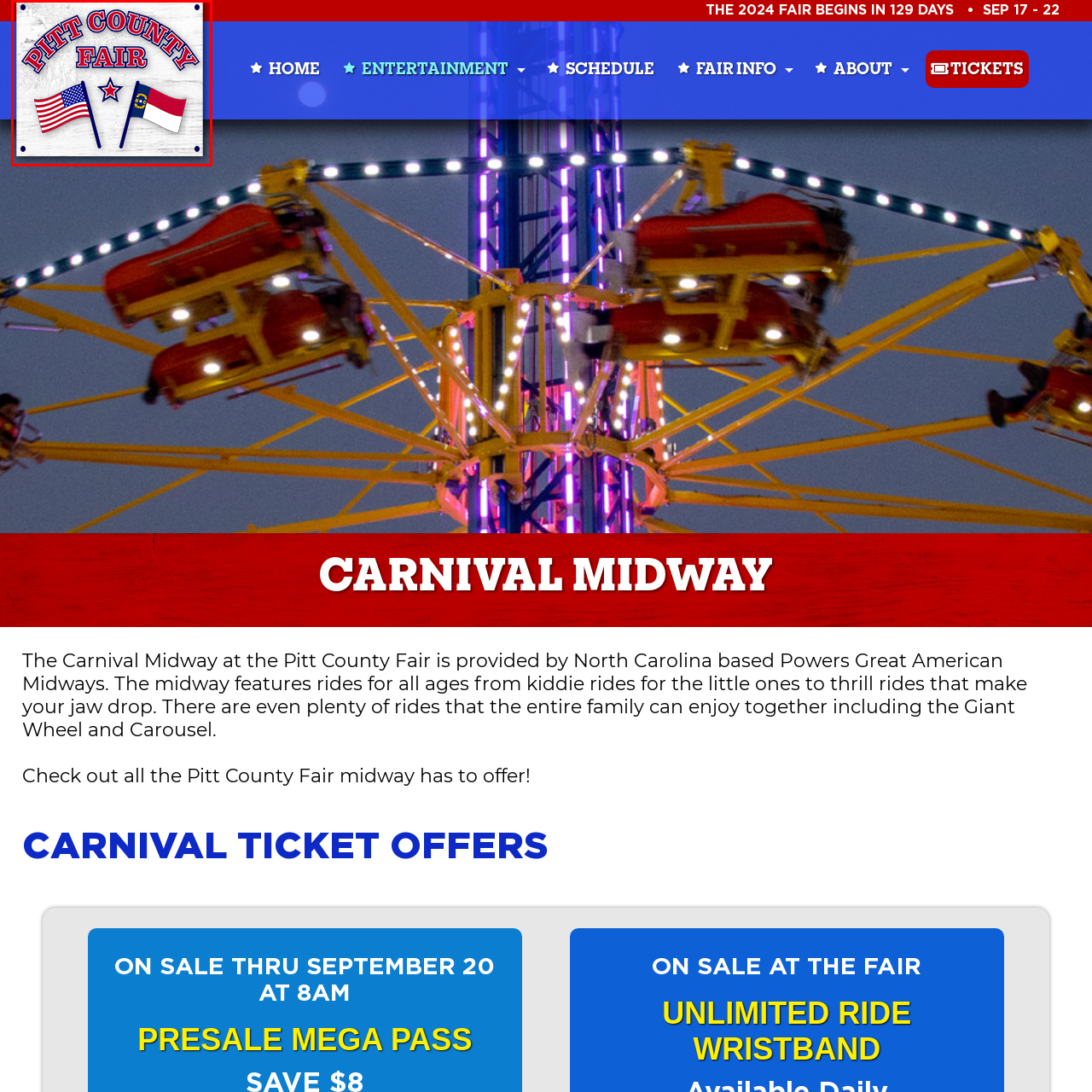How many flags are flanking the fair's name?
Inspect the image within the red bounding box and answer concisely using one word or a short phrase.

Two